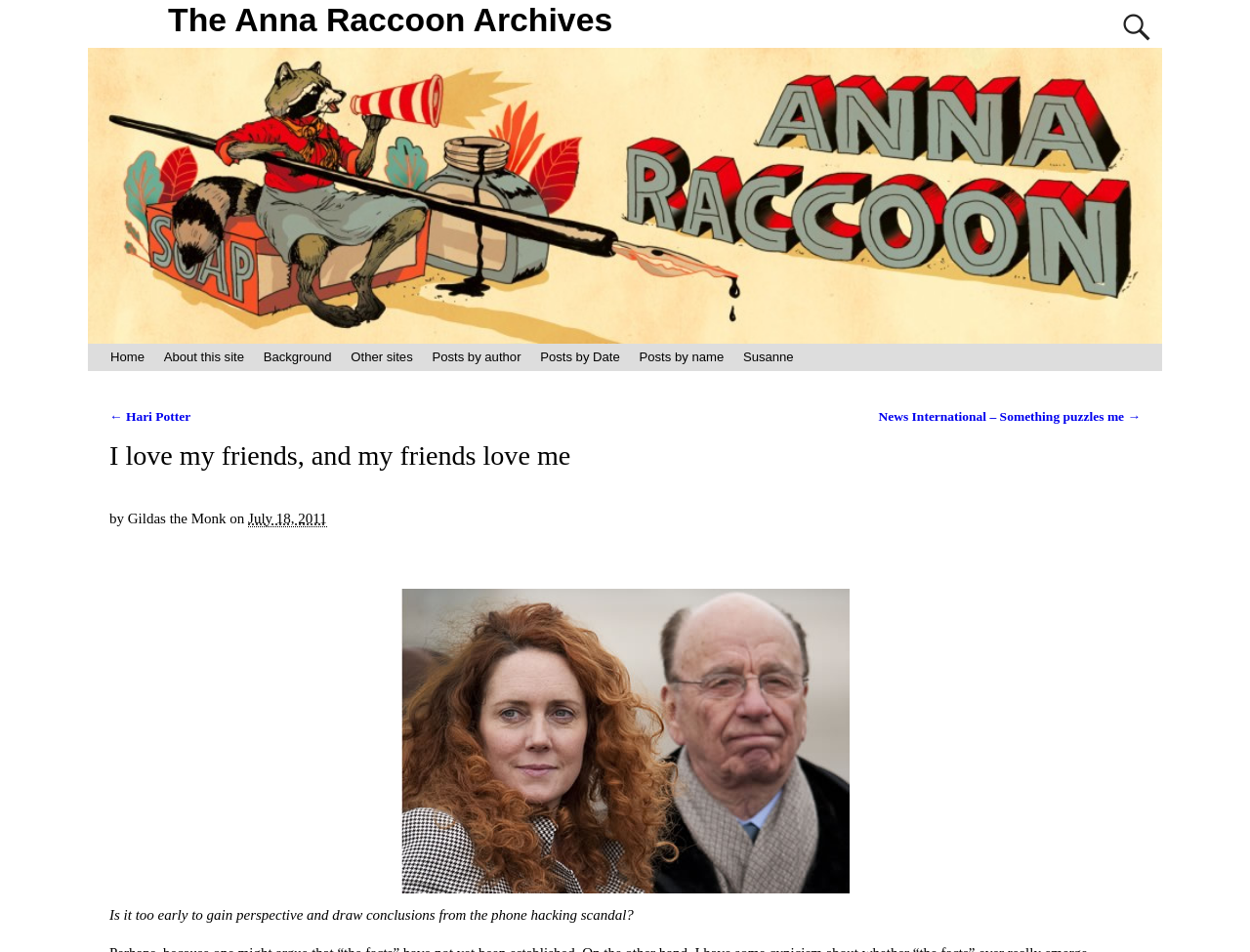What is the topic of the current post?
Using the visual information, answer the question in a single word or phrase.

phone hacking scandal